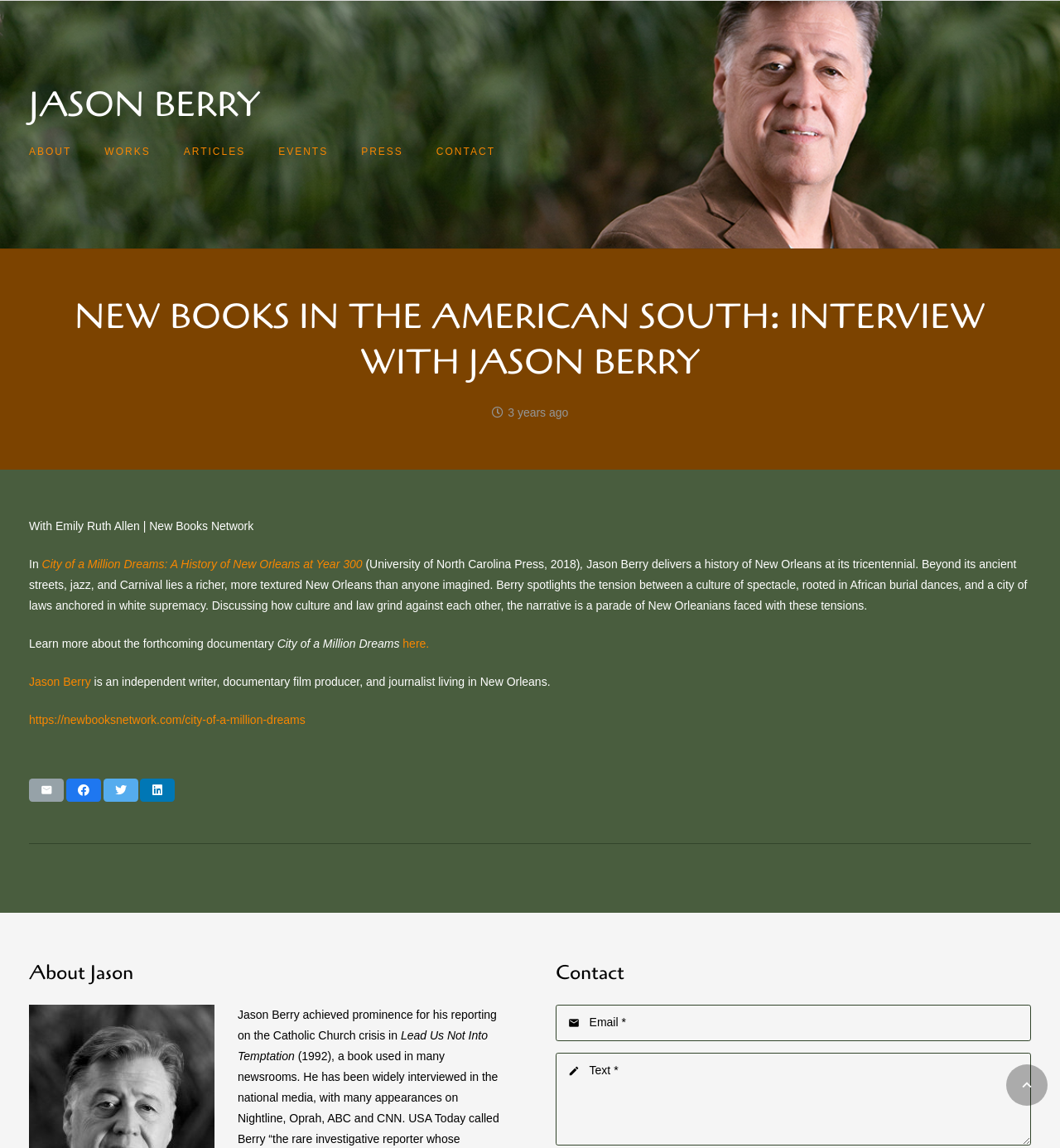Please examine the image and provide a detailed answer to the question: What is the name of the author interviewed?

The webpage has a heading 'JASON BERRY' at the top, and the main content also mentions 'Jason Berry' as the author being interviewed.